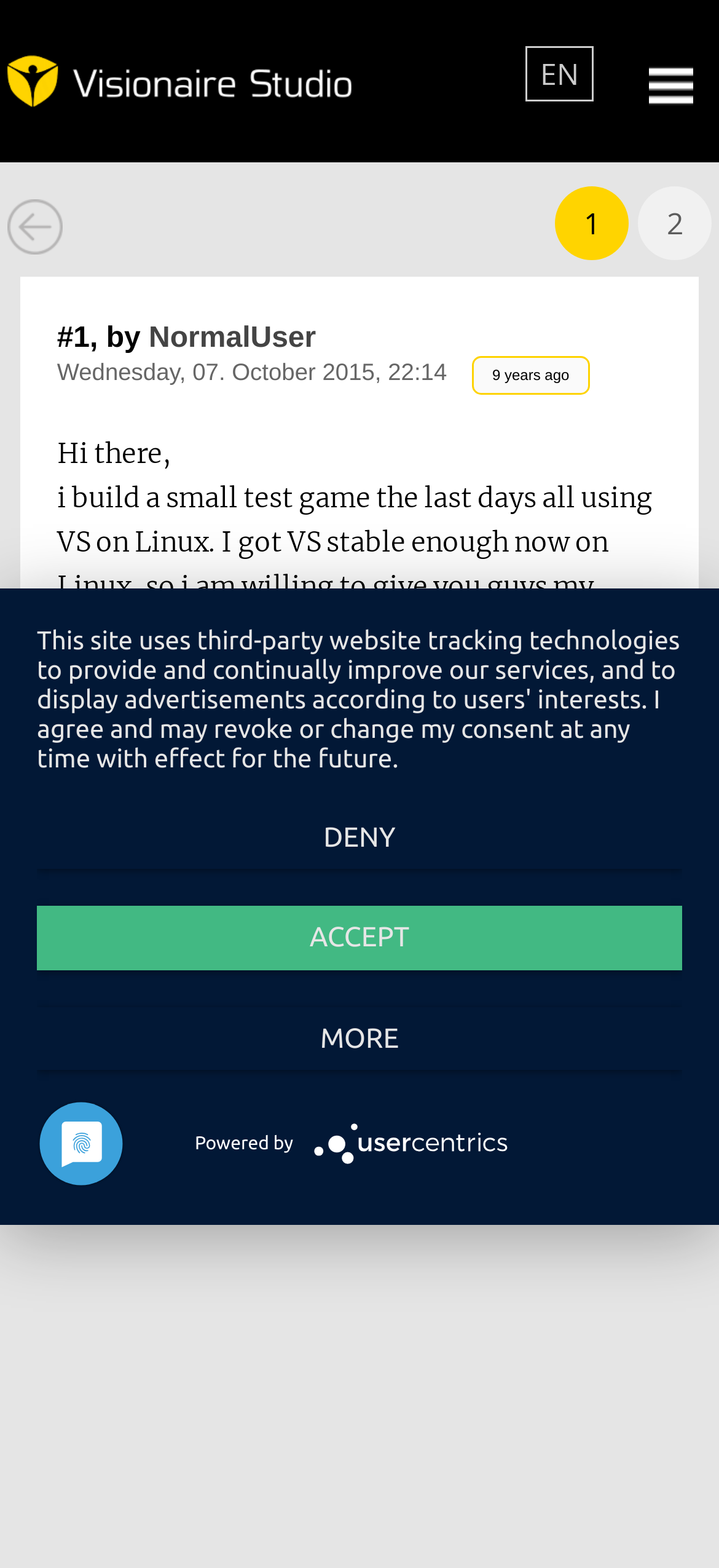Could you provide the bounding box coordinates for the portion of the screen to click to complete this instruction: "Click on the language selection EN"?

[0.731, 0.029, 0.826, 0.065]